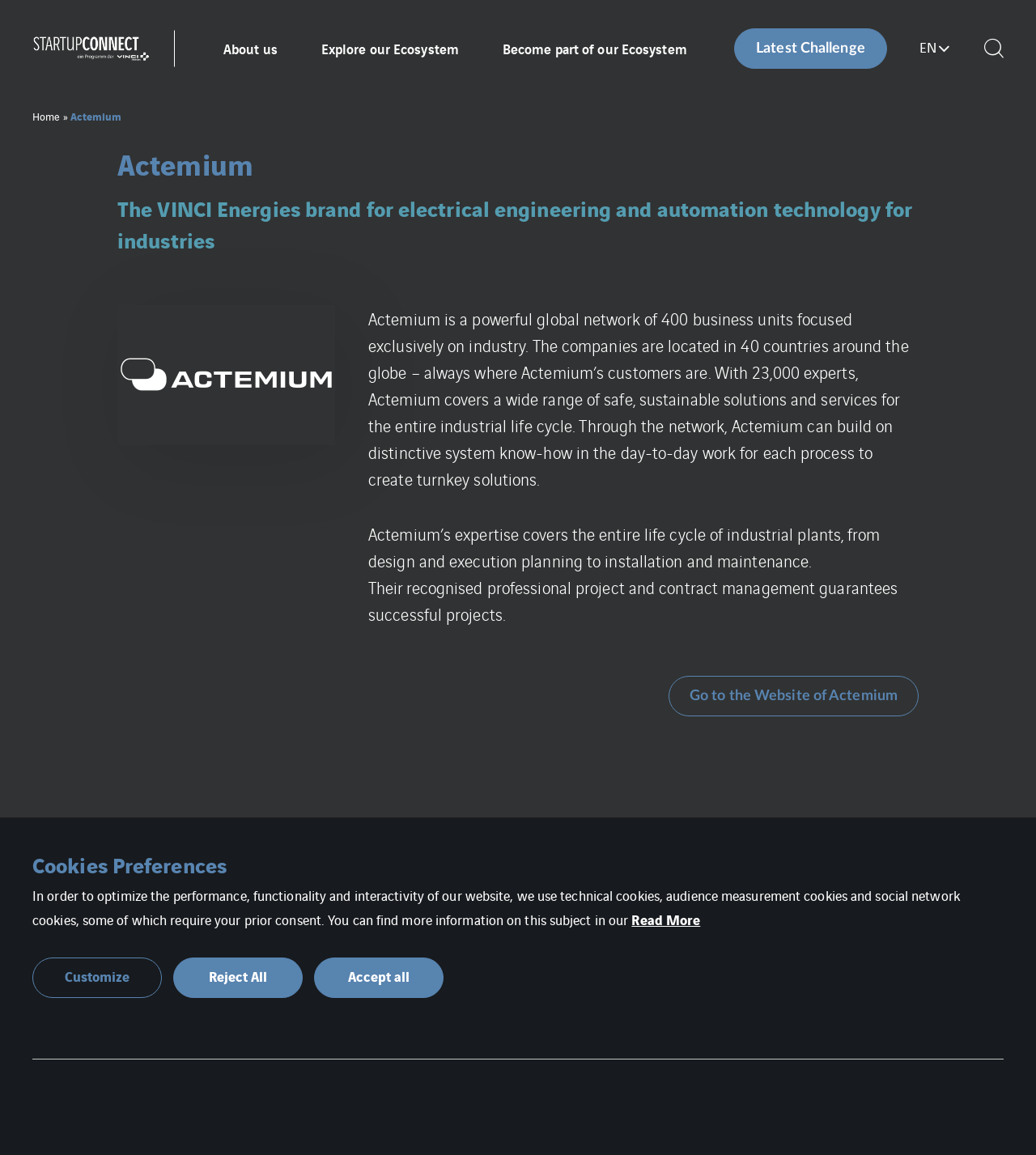Please determine the bounding box coordinates of the section I need to click to accomplish this instruction: "Contact us via email".

None